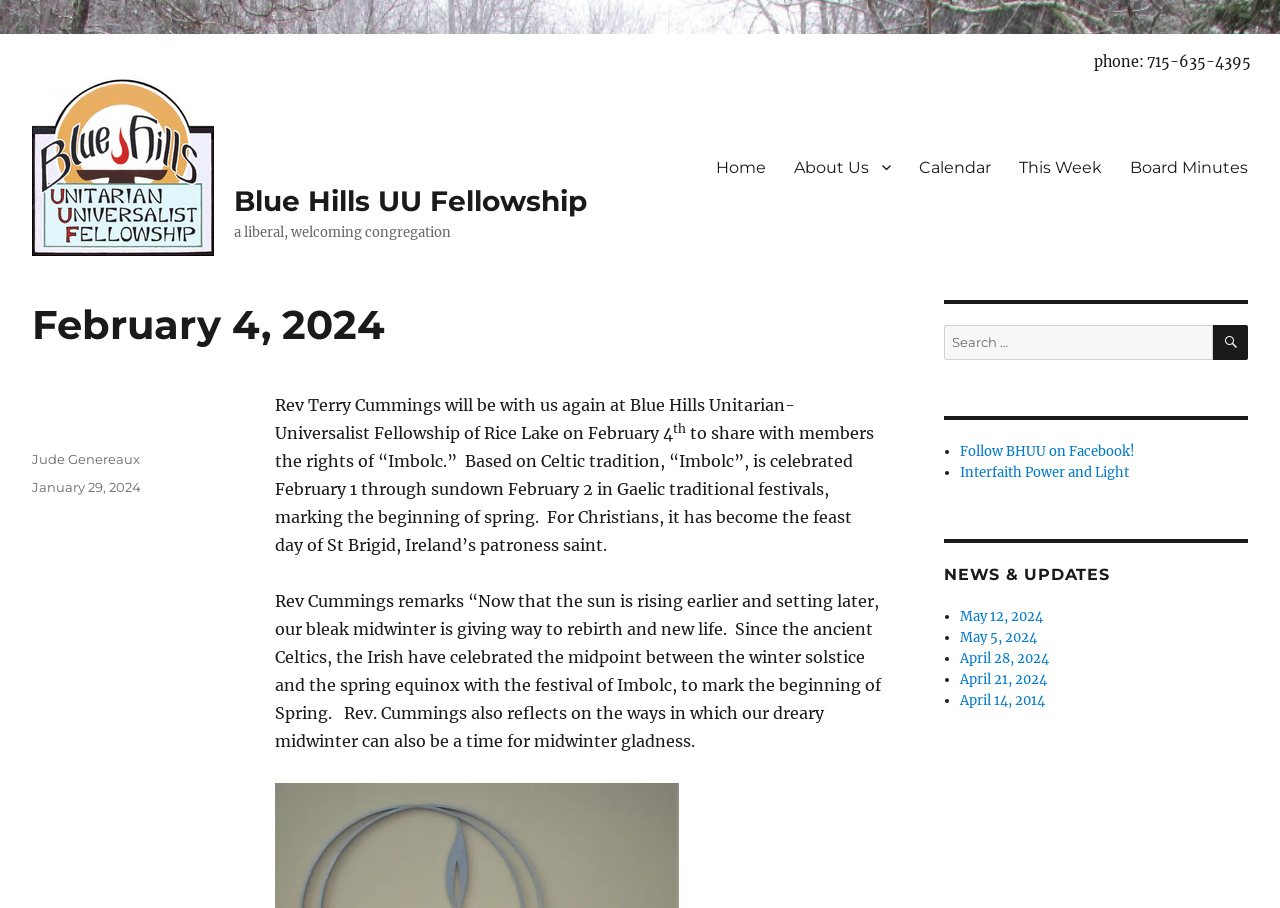Locate the bounding box coordinates of the element that should be clicked to execute the following instruction: "search for something".

[0.948, 0.358, 0.975, 0.396]